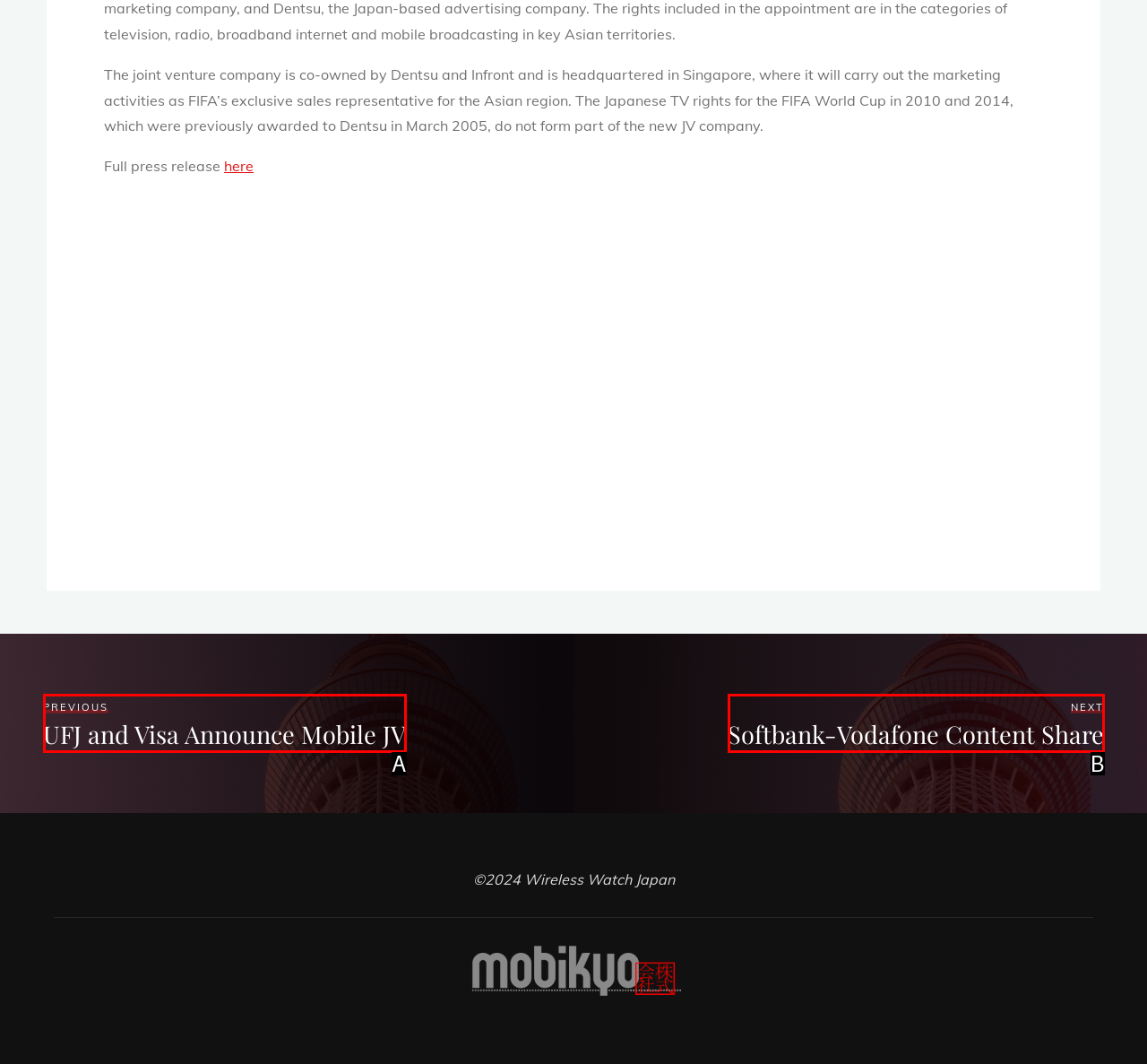Identify the option that corresponds to the description: NextSoftbank-Vodafone Content Share 
Provide the letter of the matching option from the available choices directly.

B